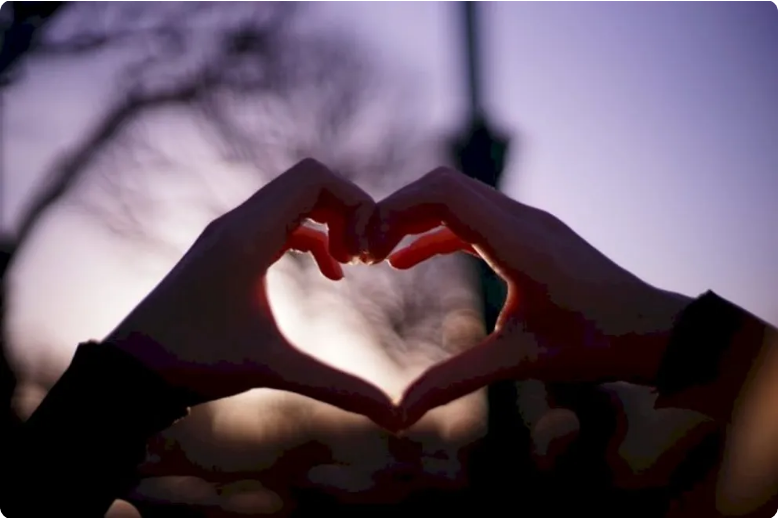What is the main message conveyed by the image?
Can you offer a detailed and complete answer to this question?

The caption suggests that the image reminds us to cherish the good things in our lives, as doing so can amplify our capacity for joy and fulfillment, which is a key takeaway from the visual representation of appreciation and love.